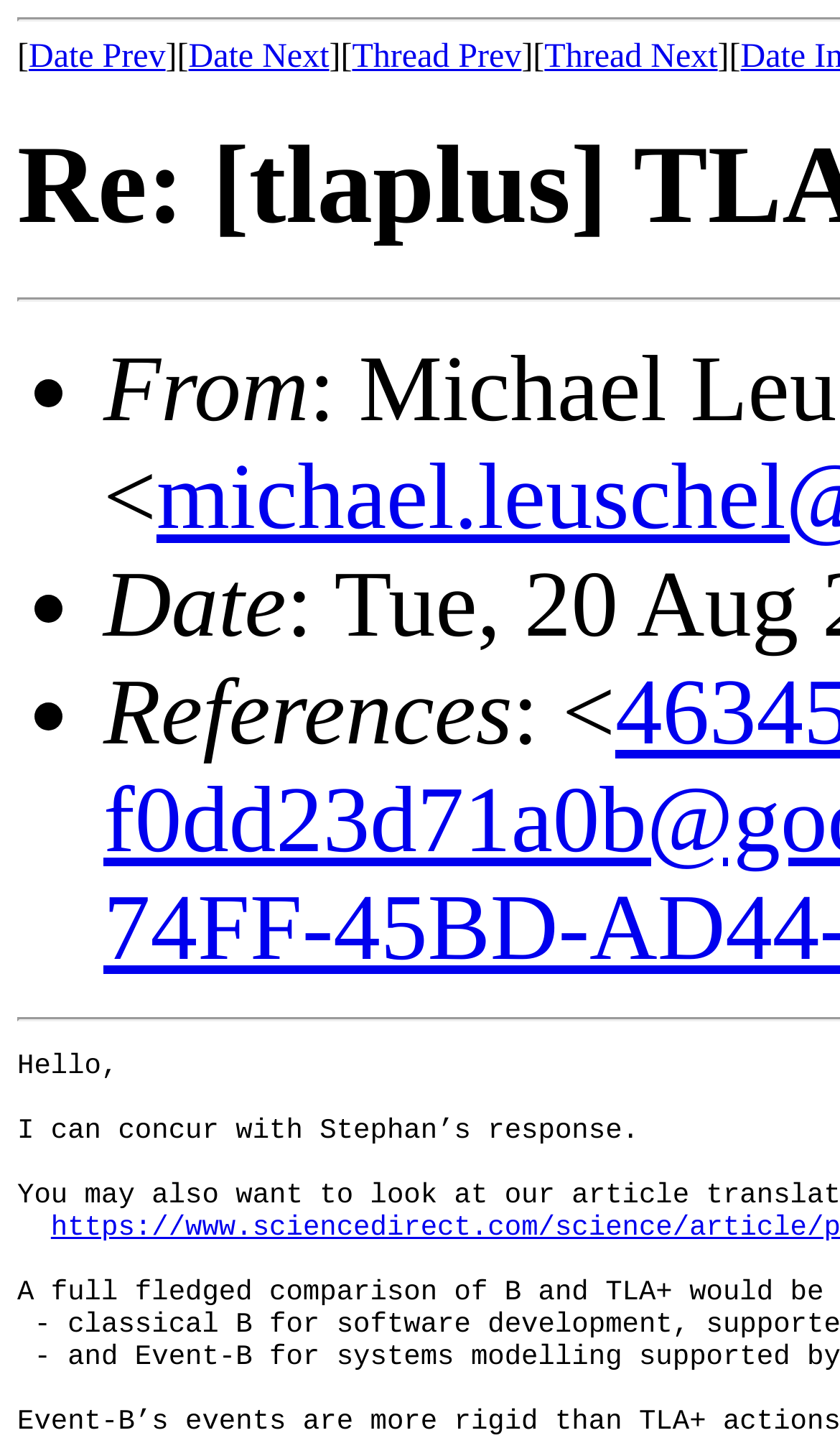What is the position of 'Thread Prev' relative to 'Date Prev'?
Using the image, provide a concise answer in one word or a short phrase.

Right